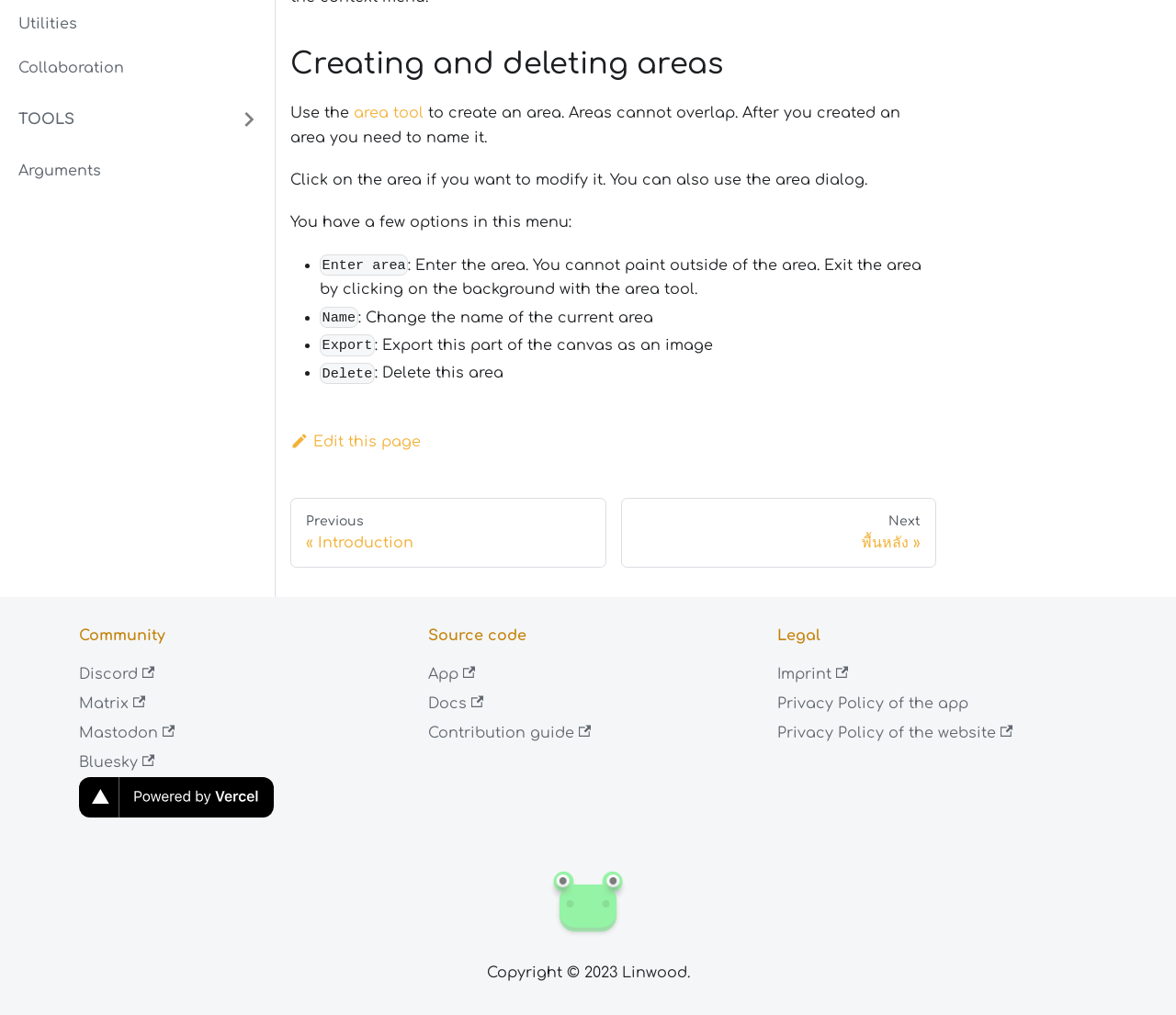Based on the element description: "aria-label="Deploys by Vercel"", identify the bounding box coordinates for this UI element. The coordinates must be four float numbers between 0 and 1, listed as [left, top, right, bottom].

[0.067, 0.792, 0.233, 0.809]